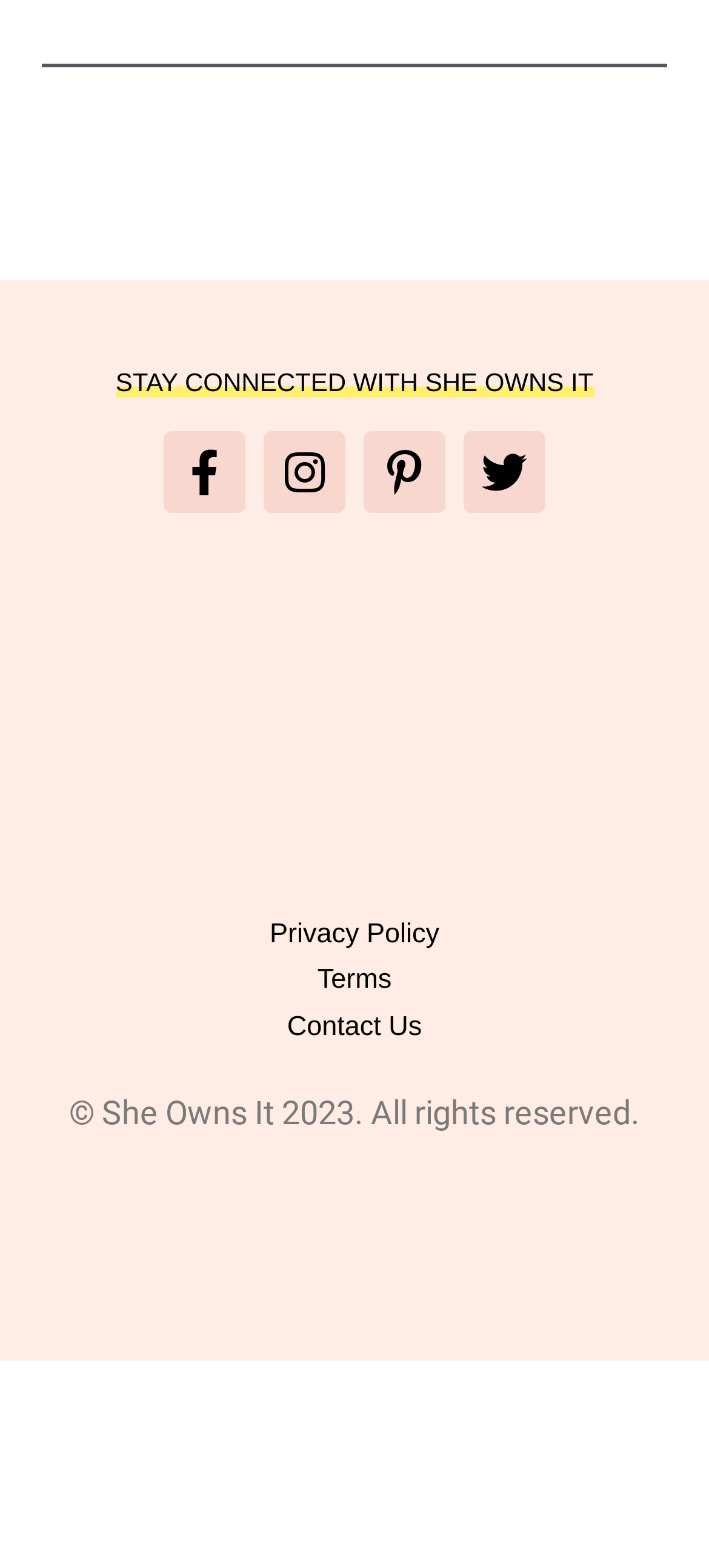Locate the bounding box coordinates of the clickable area needed to fulfill the instruction: "Follow She Owns It on Twitter".

[0.654, 0.275, 0.769, 0.327]